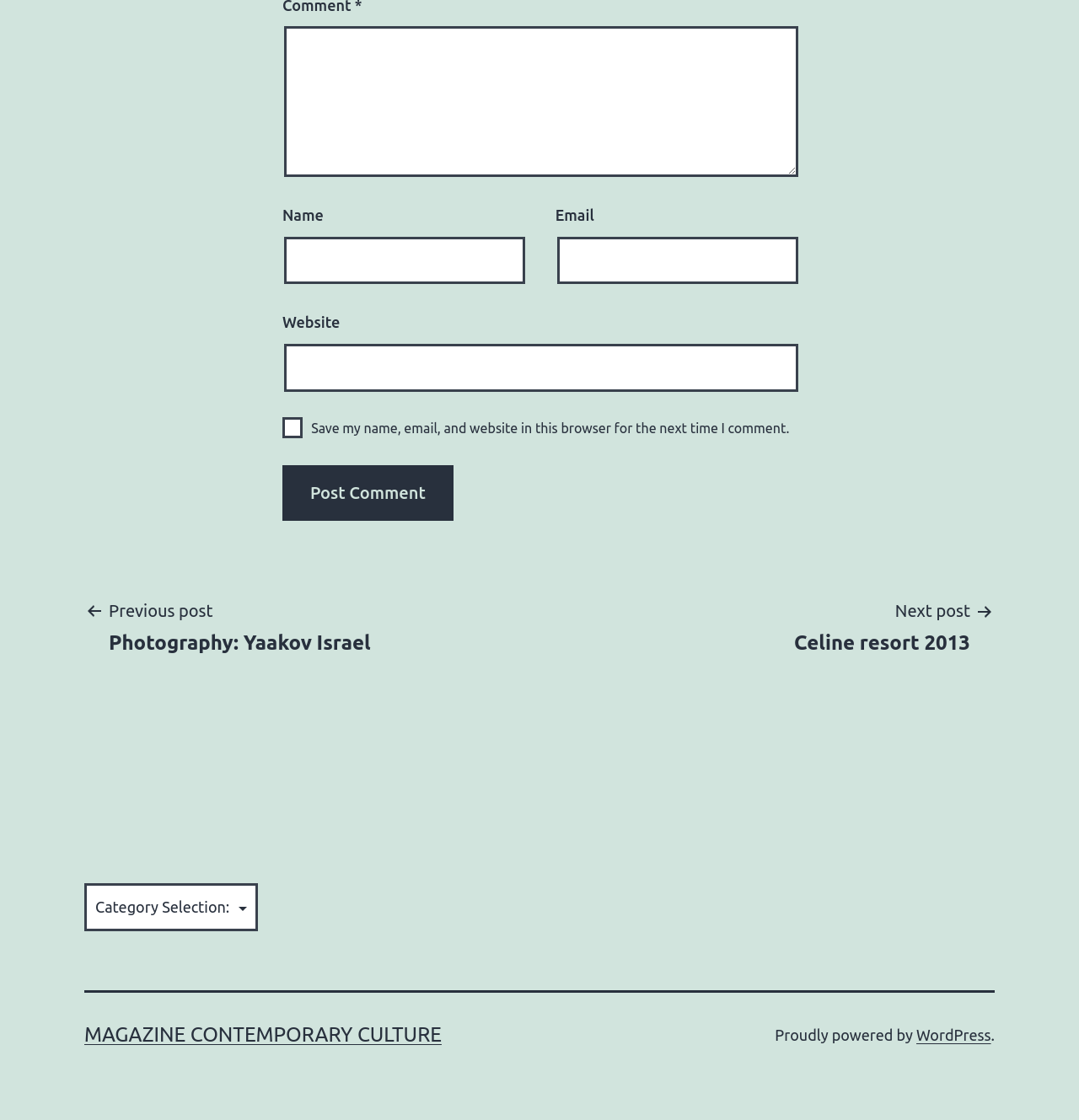Please find the bounding box coordinates of the section that needs to be clicked to achieve this instruction: "Type your name".

[0.263, 0.211, 0.487, 0.254]